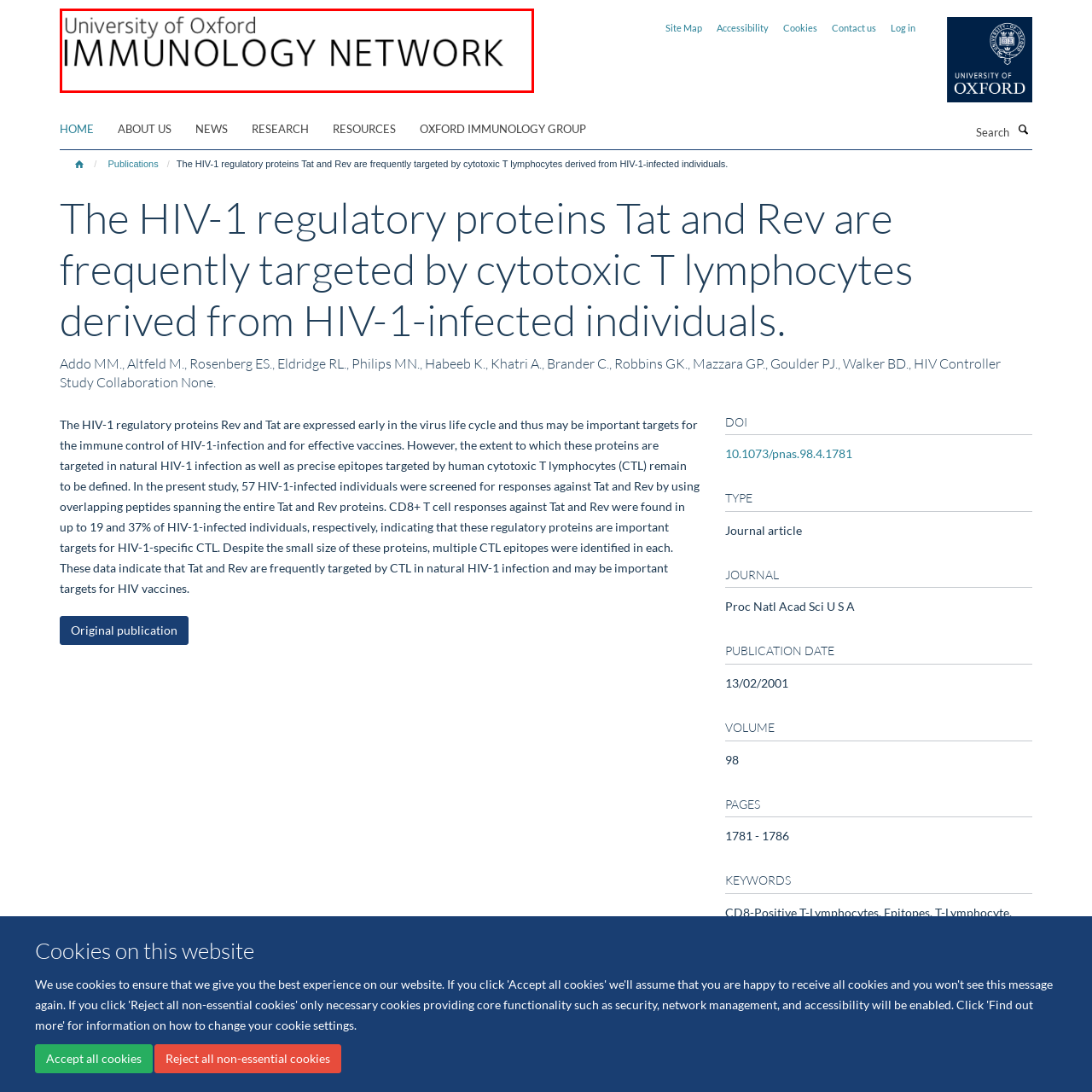Thoroughly describe the scene captured inside the red-bordered section of the image.

The image prominently displays the title "IMMUNOLOGY NETWORK" in a bold typeface, underscoring its significance within the context of immunology research and collaboration at the University of Oxford. Above this title, the phrase "University of Oxford" is presented in a smaller, italicized font, emphasizing the institutional affiliation. The design is clean and modern, reflecting the academic rigor and innovative spirit of the university's research initiatives in the field of immunology. This visual serves to invite engagement from those interested in advances and information related to immunological studies and their implications in healthcare.